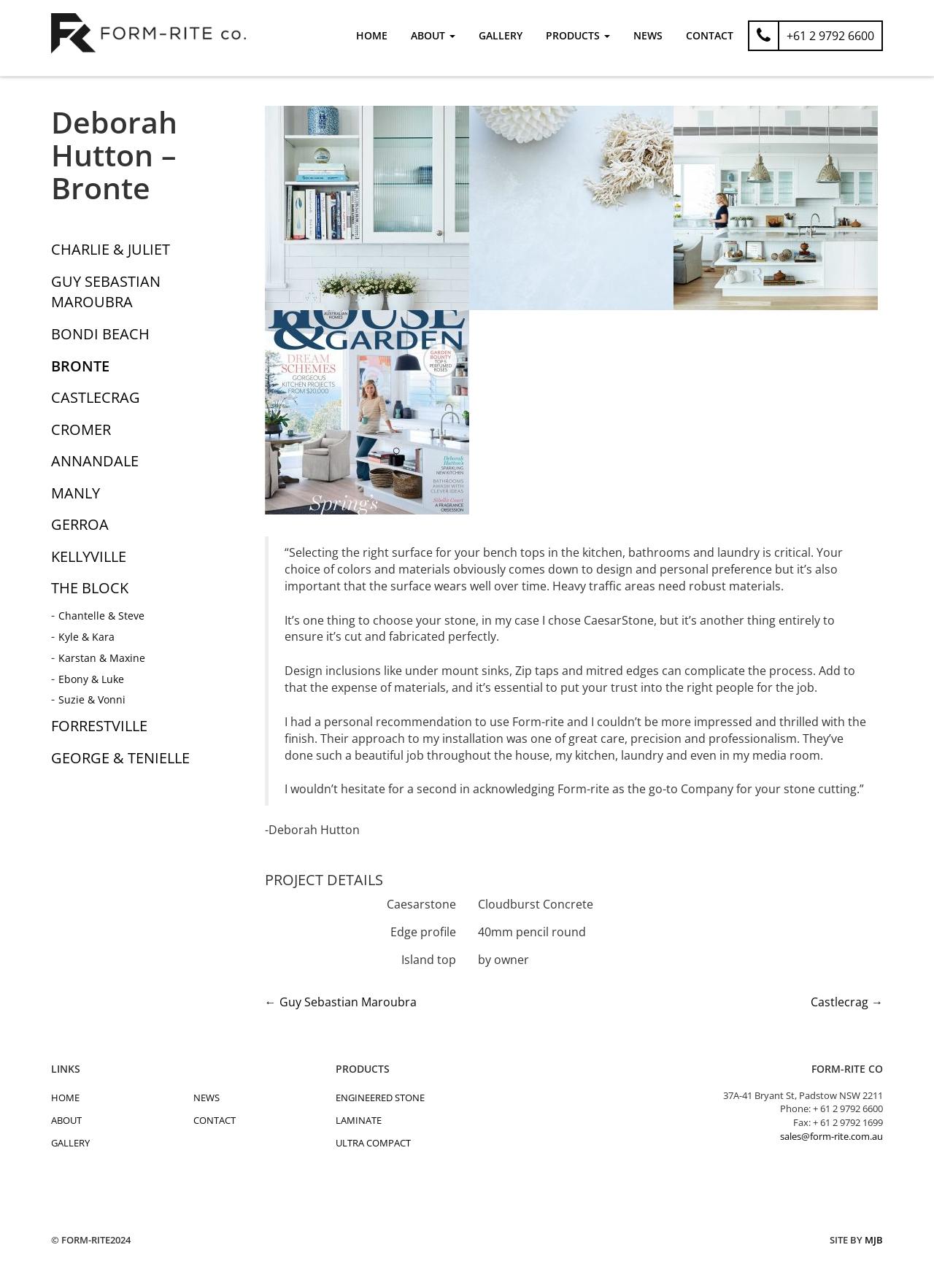Provide the bounding box coordinates of the section that needs to be clicked to accomplish the following instruction: "Contact FORM-RITE via phone."

[0.842, 0.021, 0.936, 0.034]